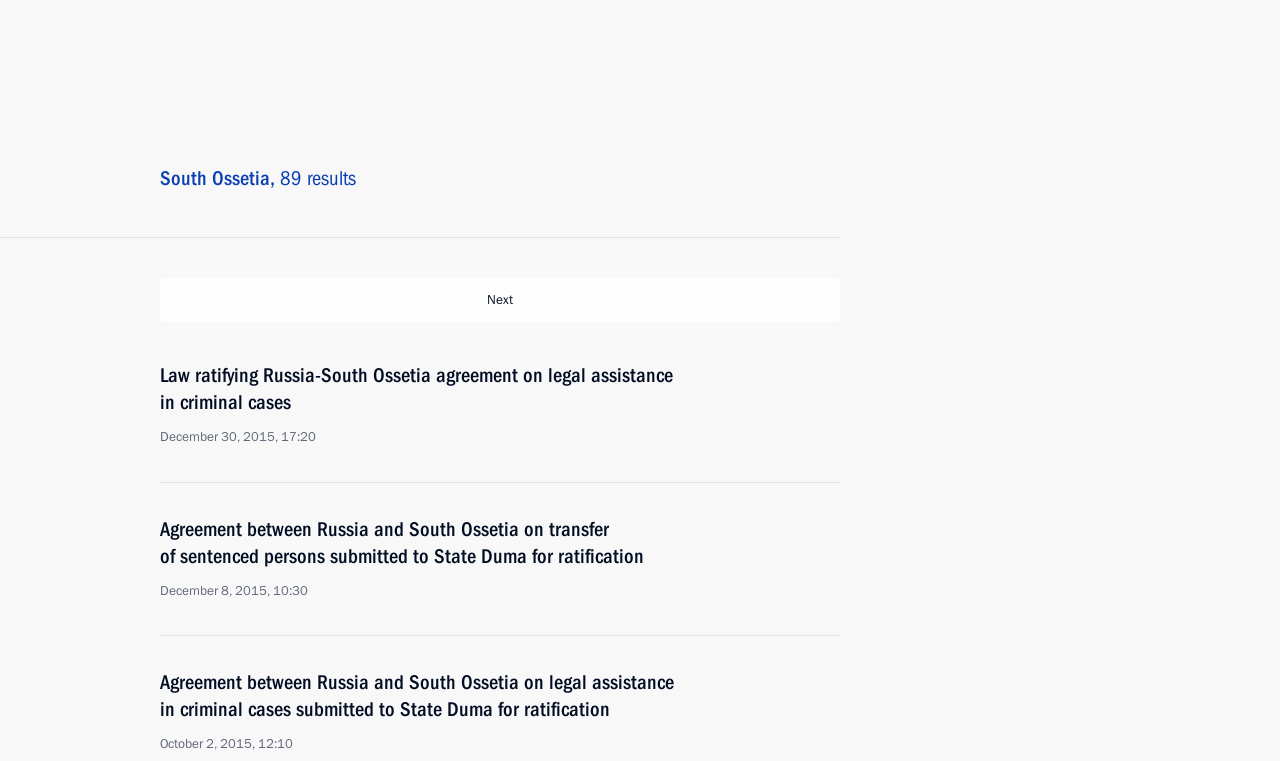Pinpoint the bounding box coordinates of the area that should be clicked to complete the following instruction: "Read more about Tips For Taking Out Health Insurance: What You Need To Know". The coordinates must be given as four float numbers between 0 and 1, i.e., [left, top, right, bottom].

None